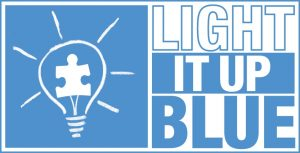Produce a meticulous caption for the image.

The image features a vibrant blue background with a prominent light bulb graphic, symbolizing creativity and intelligence. Inside the bulb is a puzzle piece, which represents autism awareness and acceptance. Accompanying the graphic is the phrase "LIGHT IT UP BLUE," a campaign designed to promote understanding and support for individuals on the autism spectrum. This initiative is especially relevant on April 2, which is recognized as World Autism Awareness Day, a day dedicated to celebrating and advocating for the rights and needs of people with autism. Overall, the image conveys a message of solidarity and encouragement for neurodiverse individuals and their communities.